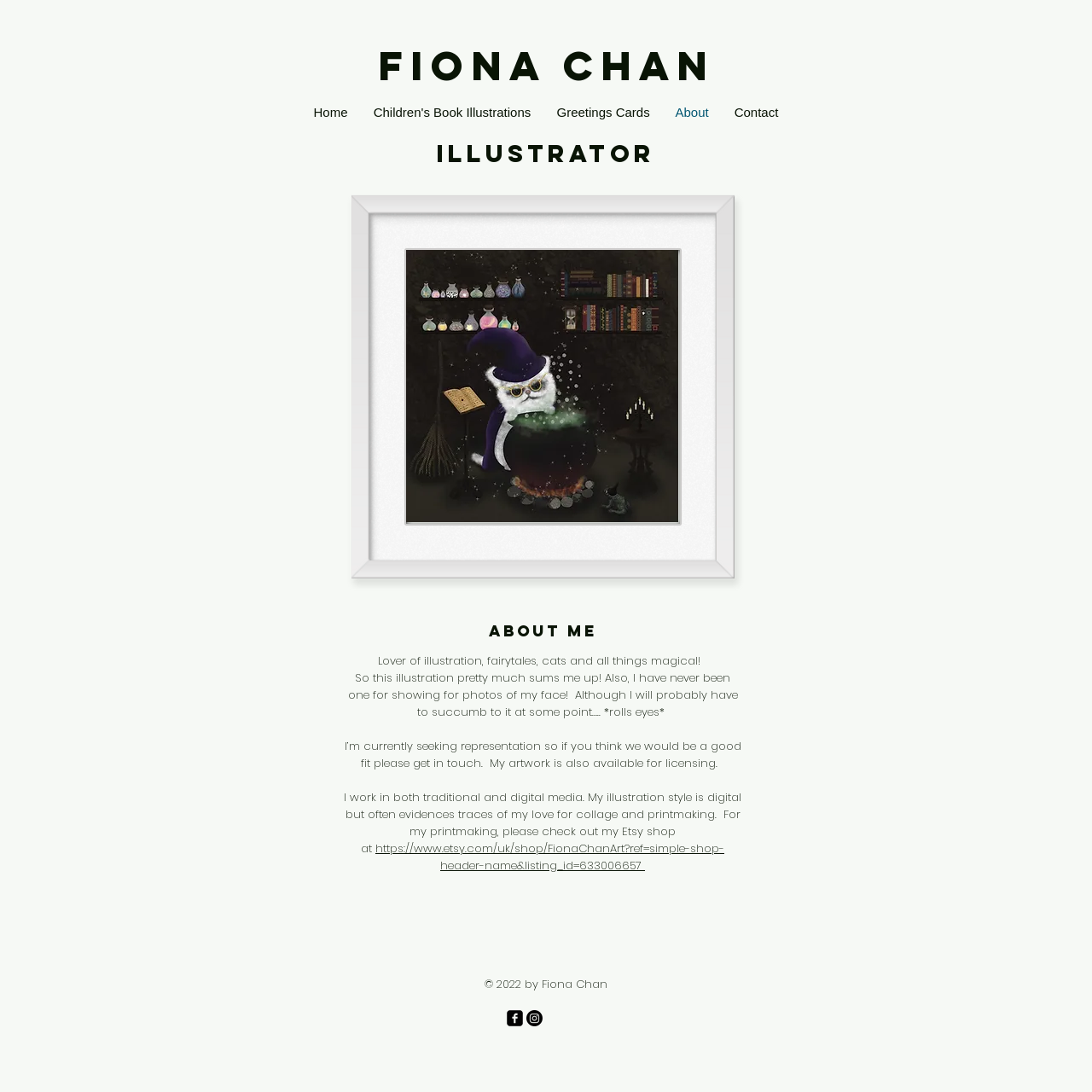Please provide the bounding box coordinates for the element that needs to be clicked to perform the following instruction: "Visit the Facebook page". The coordinates should be given as four float numbers between 0 and 1, i.e., [left, top, right, bottom].

[0.464, 0.925, 0.479, 0.94]